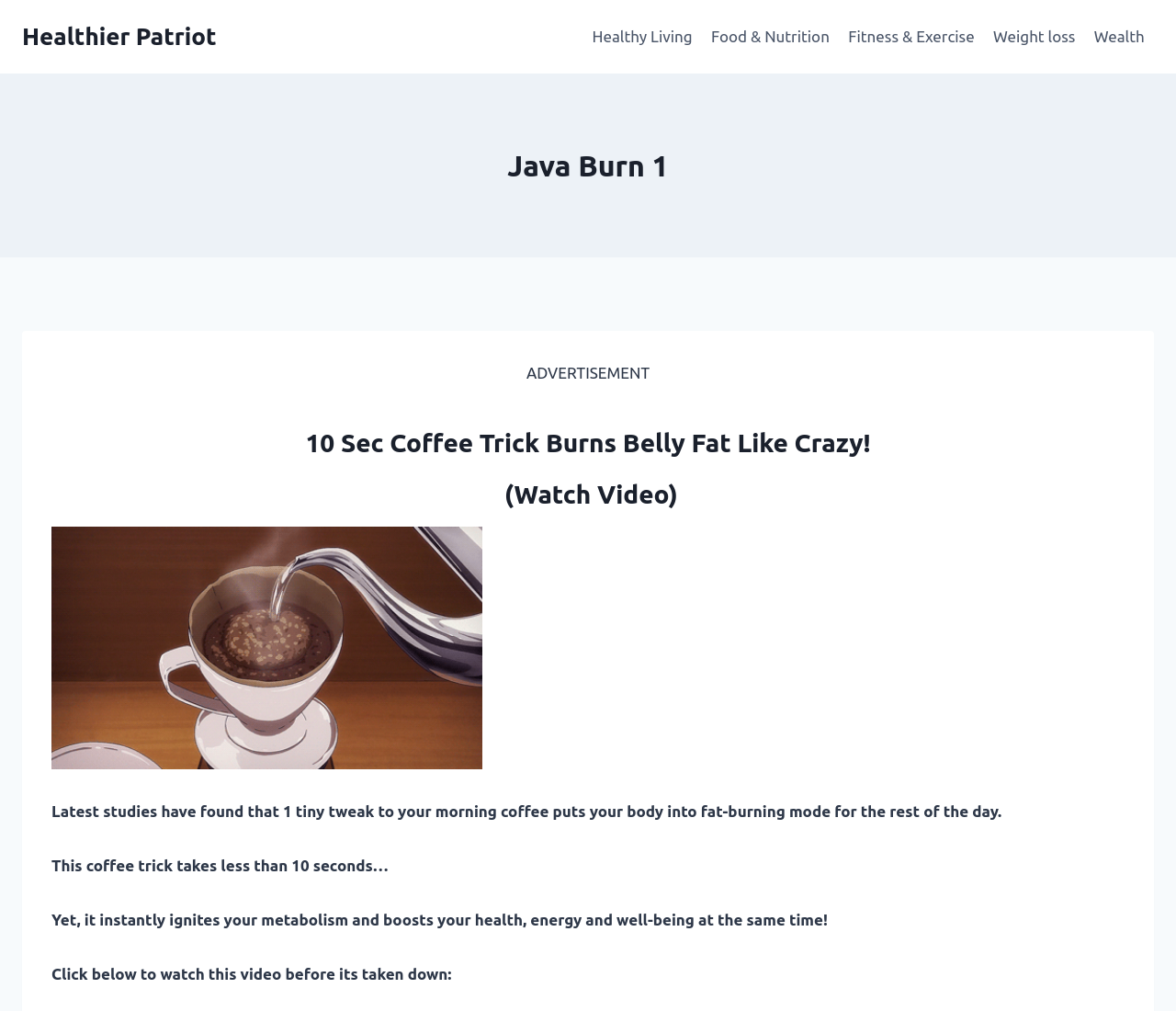What is the call-to-action? Based on the screenshot, please respond with a single word or phrase.

Watch the video